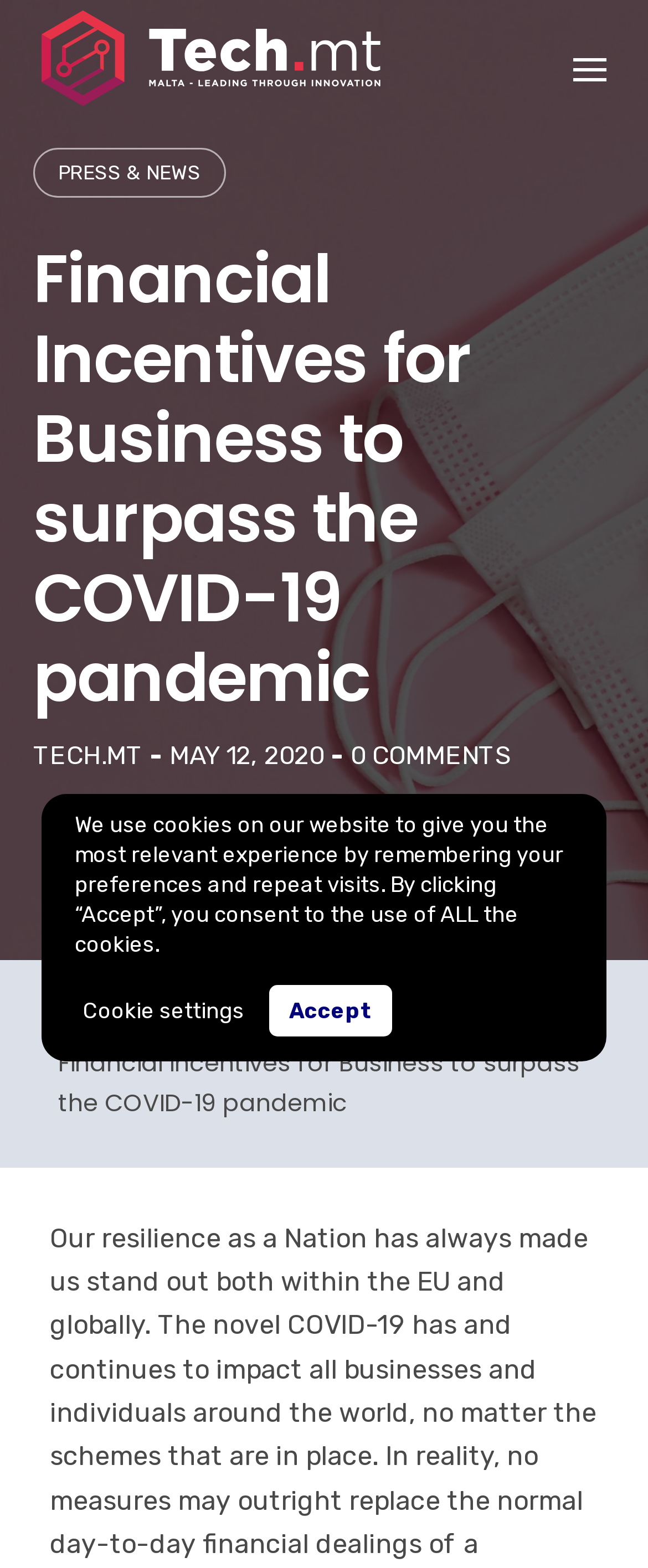Determine the bounding box of the UI component based on this description: "Accept". The bounding box coordinates should be four float values between 0 and 1, i.e., [left, top, right, bottom].

[0.415, 0.628, 0.605, 0.661]